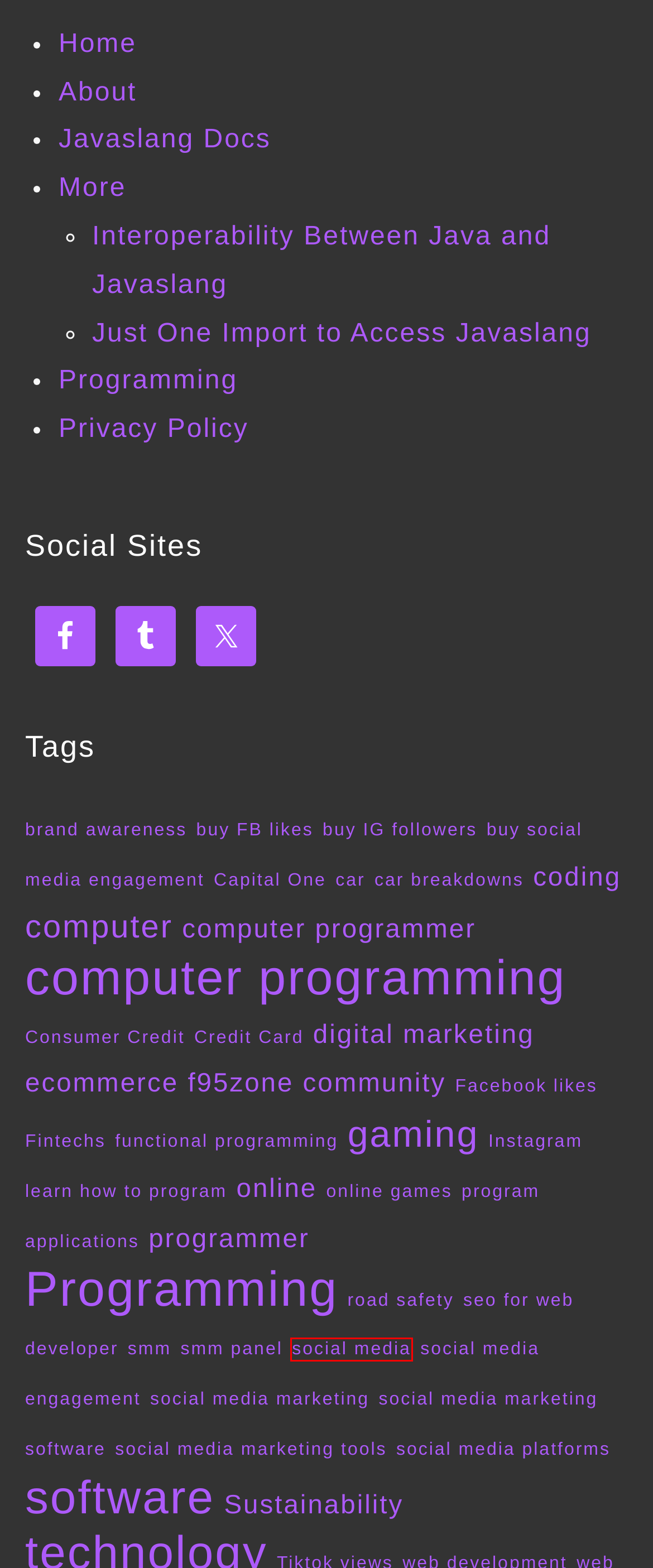Given a webpage screenshot with a red bounding box around a particular element, identify the best description of the new webpage that will appear after clicking on the element inside the red bounding box. Here are the candidates:
A. social media marketing tools – Java Slang
B. social media – Java Slang
C. computer – Java Slang
D. computer programmer – Java Slang
E. online – Java Slang
F. Capital One – Java Slang
G. road safety – Java Slang
H. smm – Java Slang

B